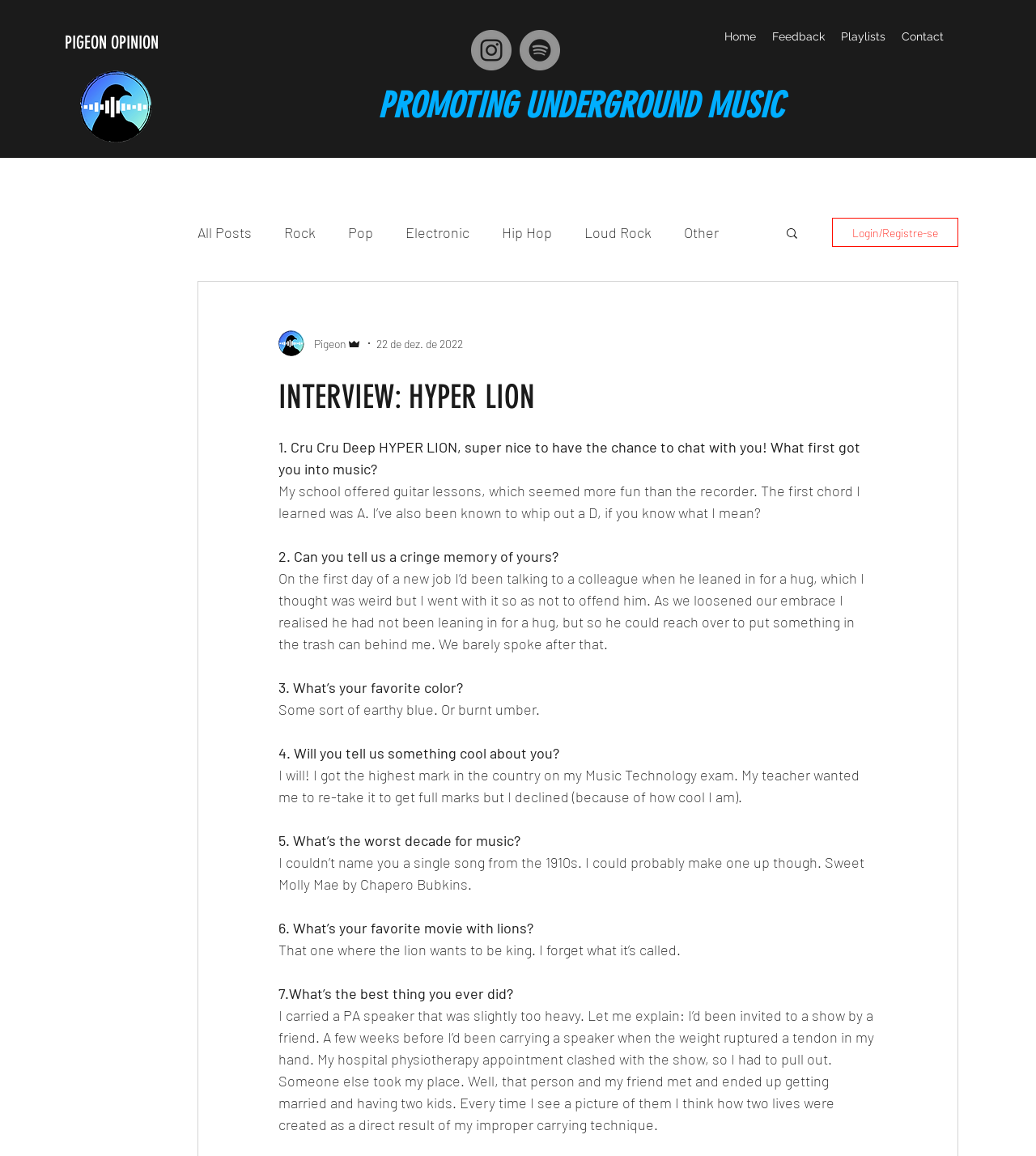From the element description: "aria-label="Spotify - círculo cinza"", extract the bounding box coordinates of the UI element. The coordinates should be expressed as four float numbers between 0 and 1, in the order [left, top, right, bottom].

[0.502, 0.026, 0.541, 0.061]